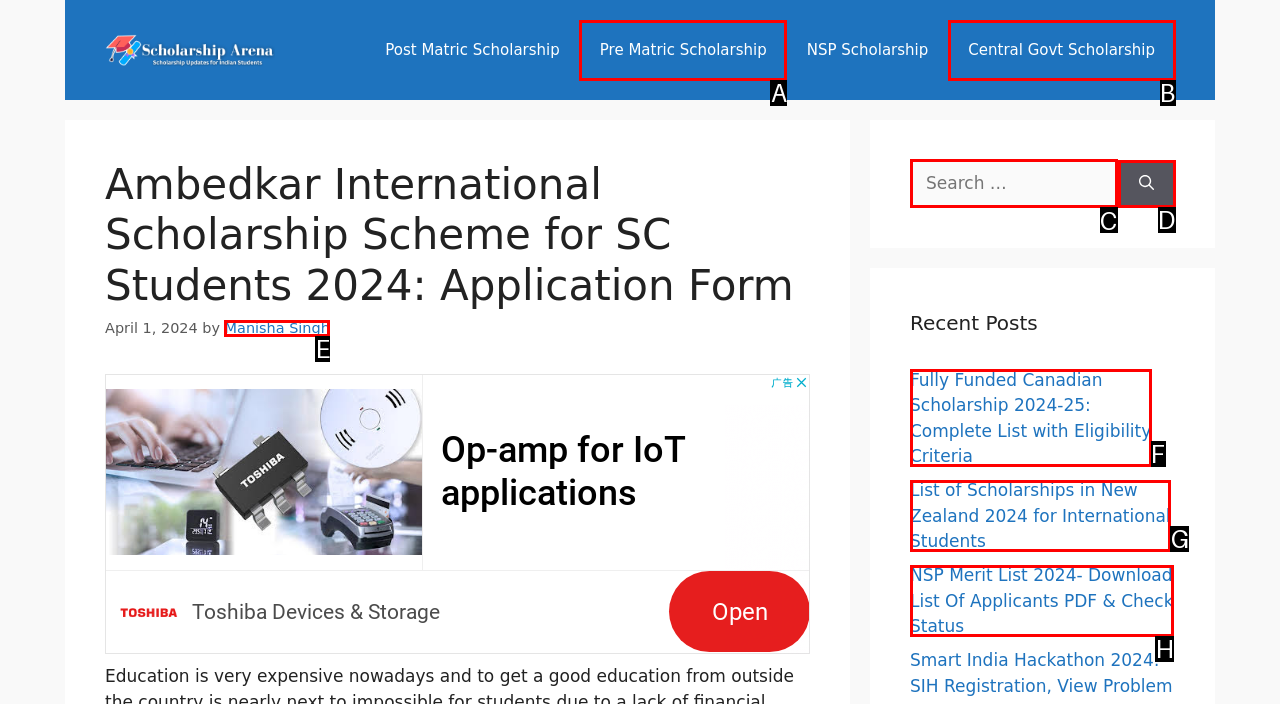Find the HTML element to click in order to complete this task: Search for scholarships
Answer with the letter of the correct option.

C